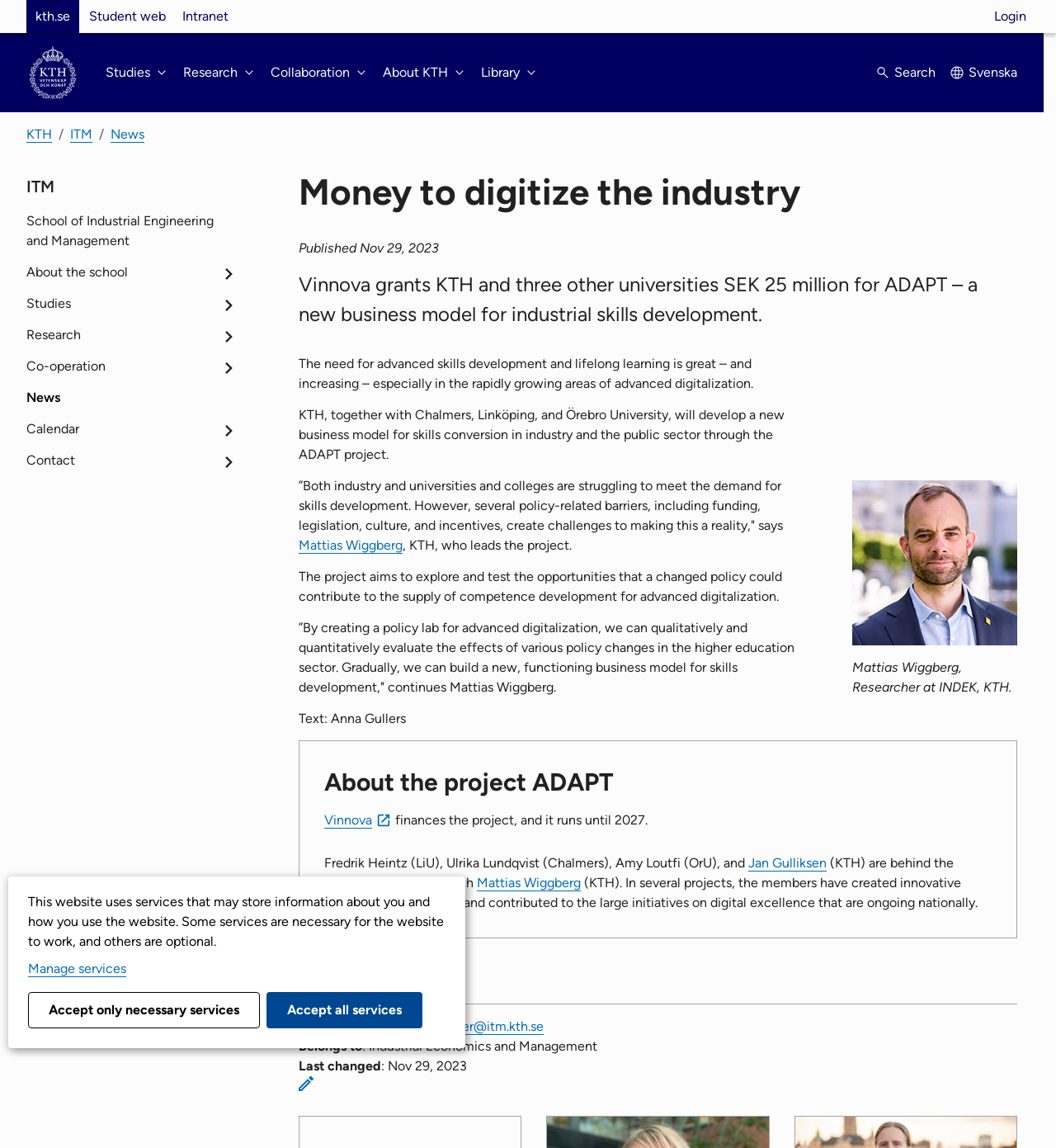What is the name of the school involved in the project?
From the details in the image, provide a complete and detailed answer to the question.

I found the answer by looking at the sub menu navigation, which lists the school as 'School of Industrial Engineering and Management'.